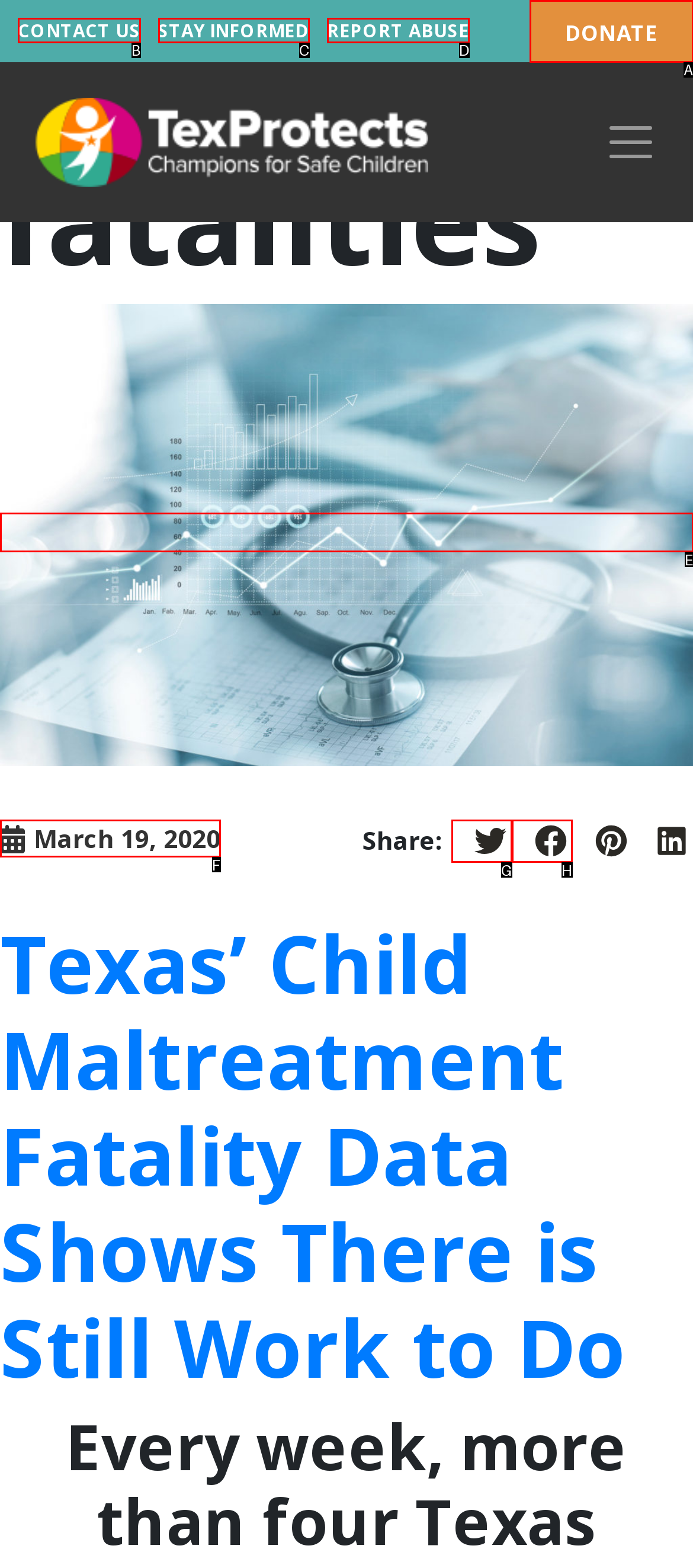Choose the HTML element that aligns with the description: Contact Us. Indicate your choice by stating the letter.

B